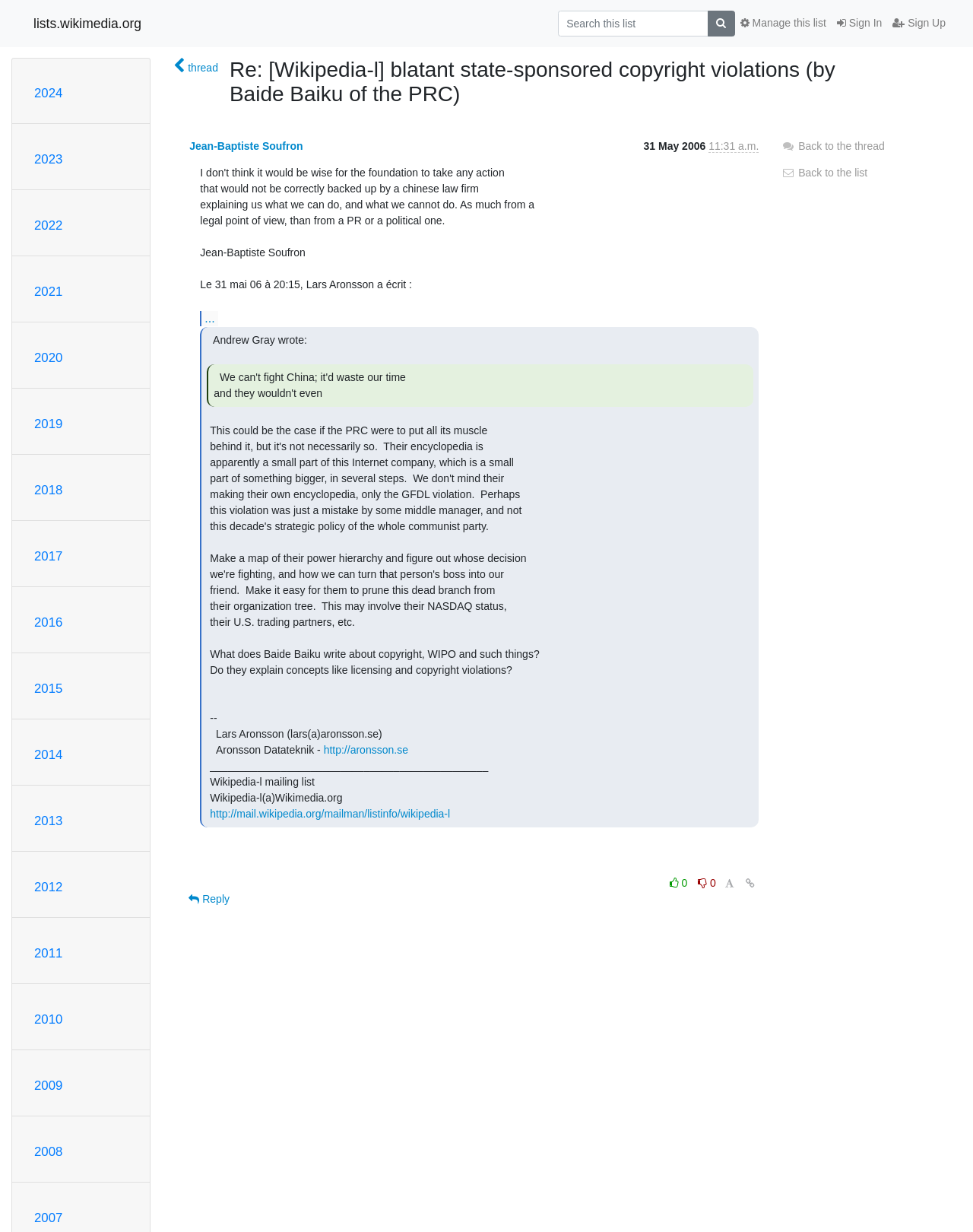Based on what you see in the screenshot, provide a thorough answer to this question: What is the name of the person who wrote the email?

The name of the person who wrote the email can be found in the email content, which starts with 'Andrew Gray wrote:'.